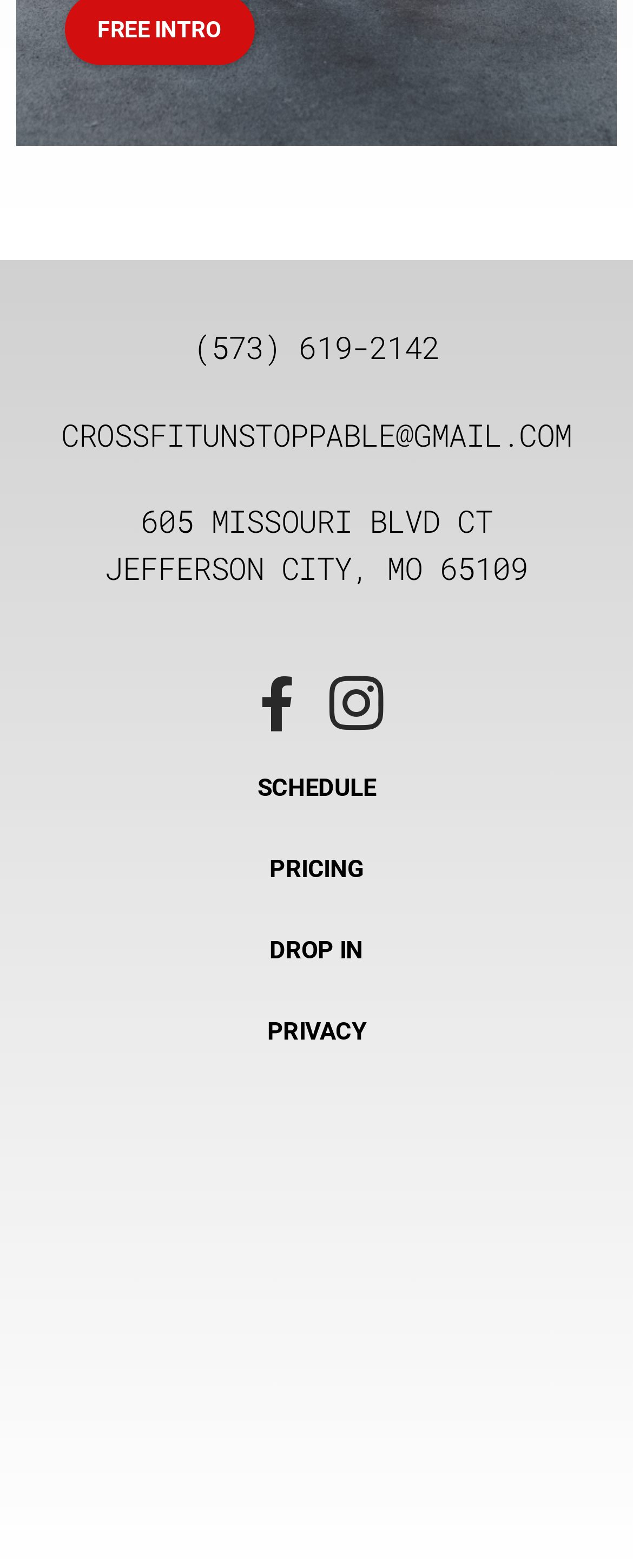Use a single word or phrase to answer the question:
What is the email address of the gym?

CROSSFITUNSTOPPABLE@GMAIL.COM